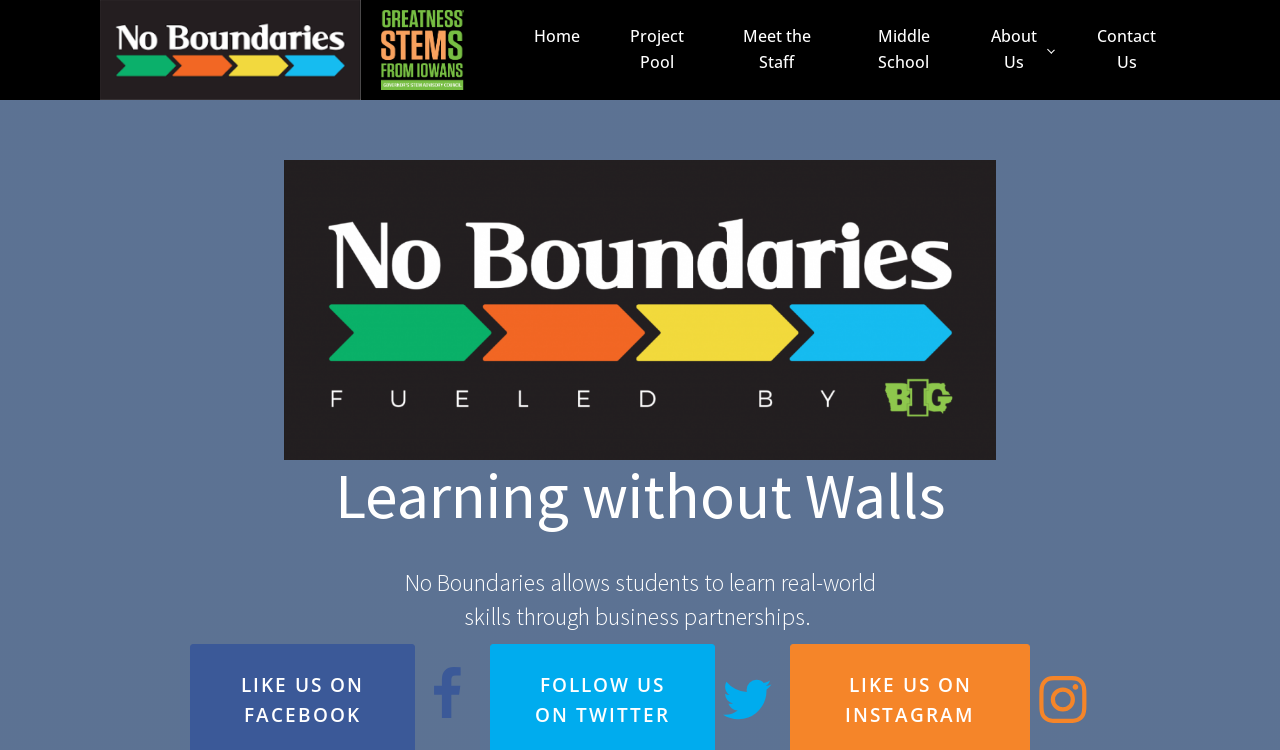Given the following UI element description: "slot gacor terbaru", find the bounding box coordinates in the webpage screenshot.

None